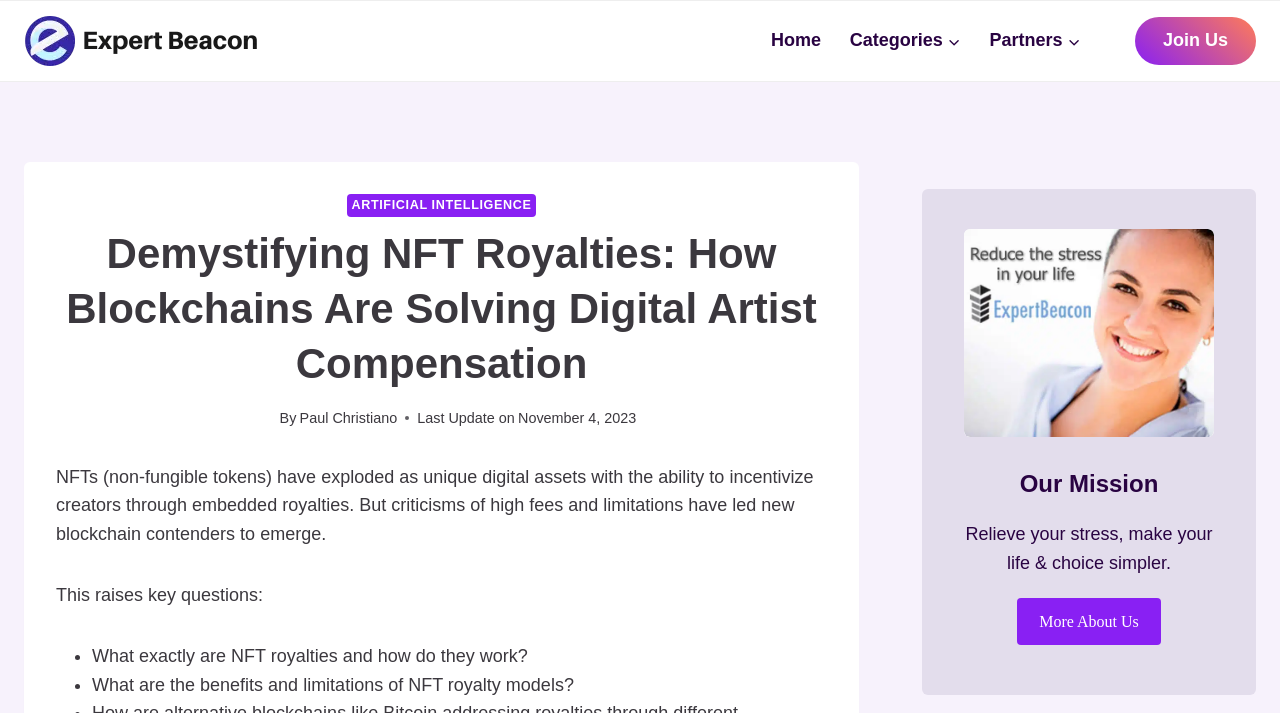Give a one-word or one-phrase response to the question:
Who is the author of the article?

Paul Christiano